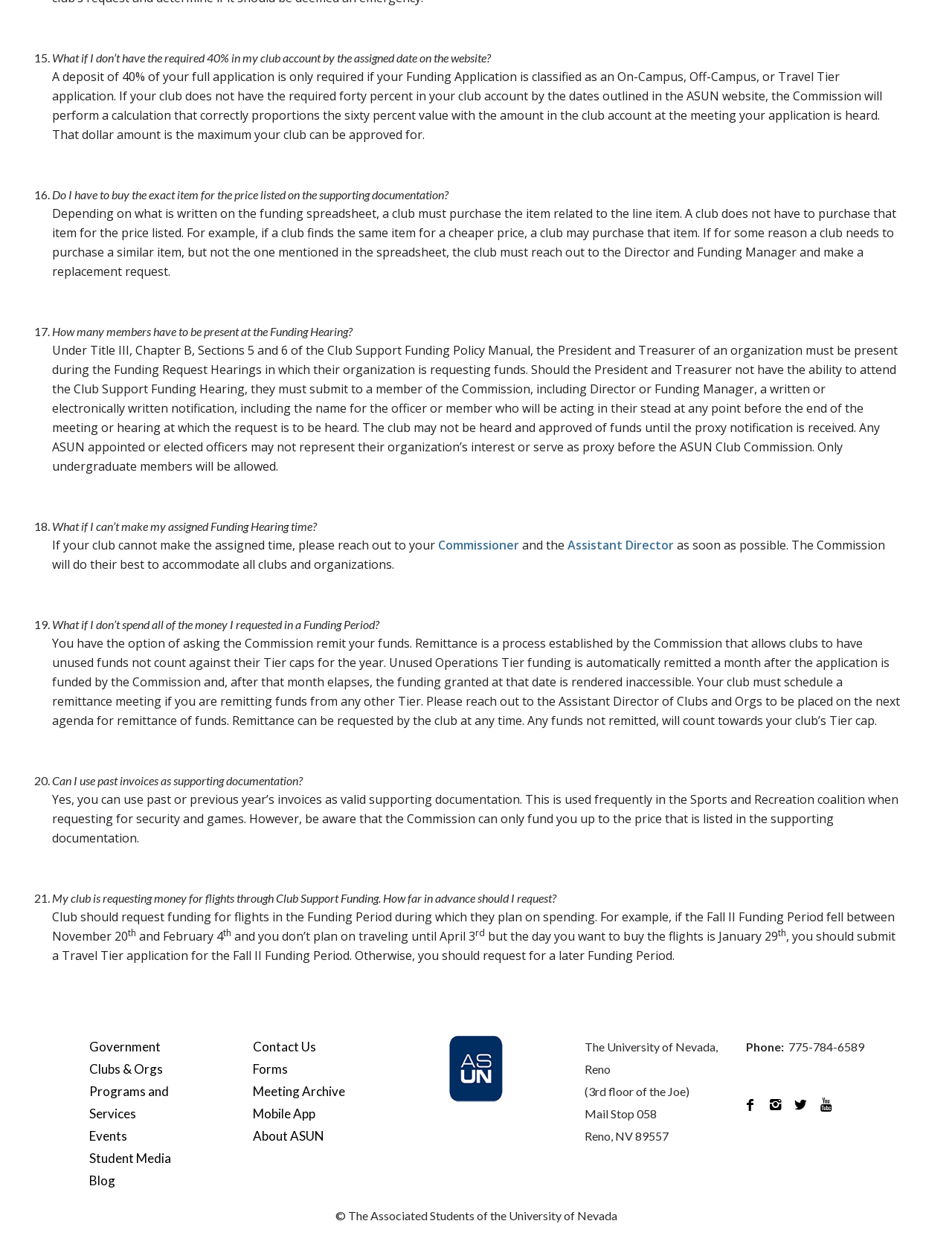Analyze the image and deliver a detailed answer to the question: Who must be present at the Funding Hearing?

According to the webpage, under Title III, Chapter B, Sections 5 and 6 of the Club Support Funding Policy Manual, the President and Treasurer of an organization must be present during the Funding Request Hearings in which their organization is requesting funds.